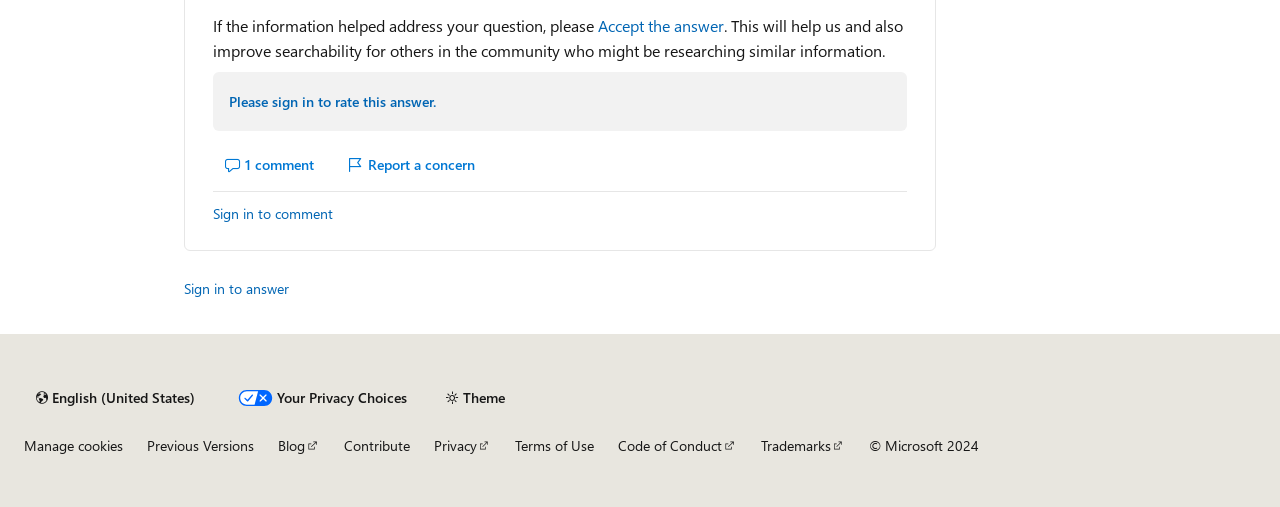Please identify the bounding box coordinates of where to click in order to follow the instruction: "Change the theme".

[0.34, 0.753, 0.404, 0.815]